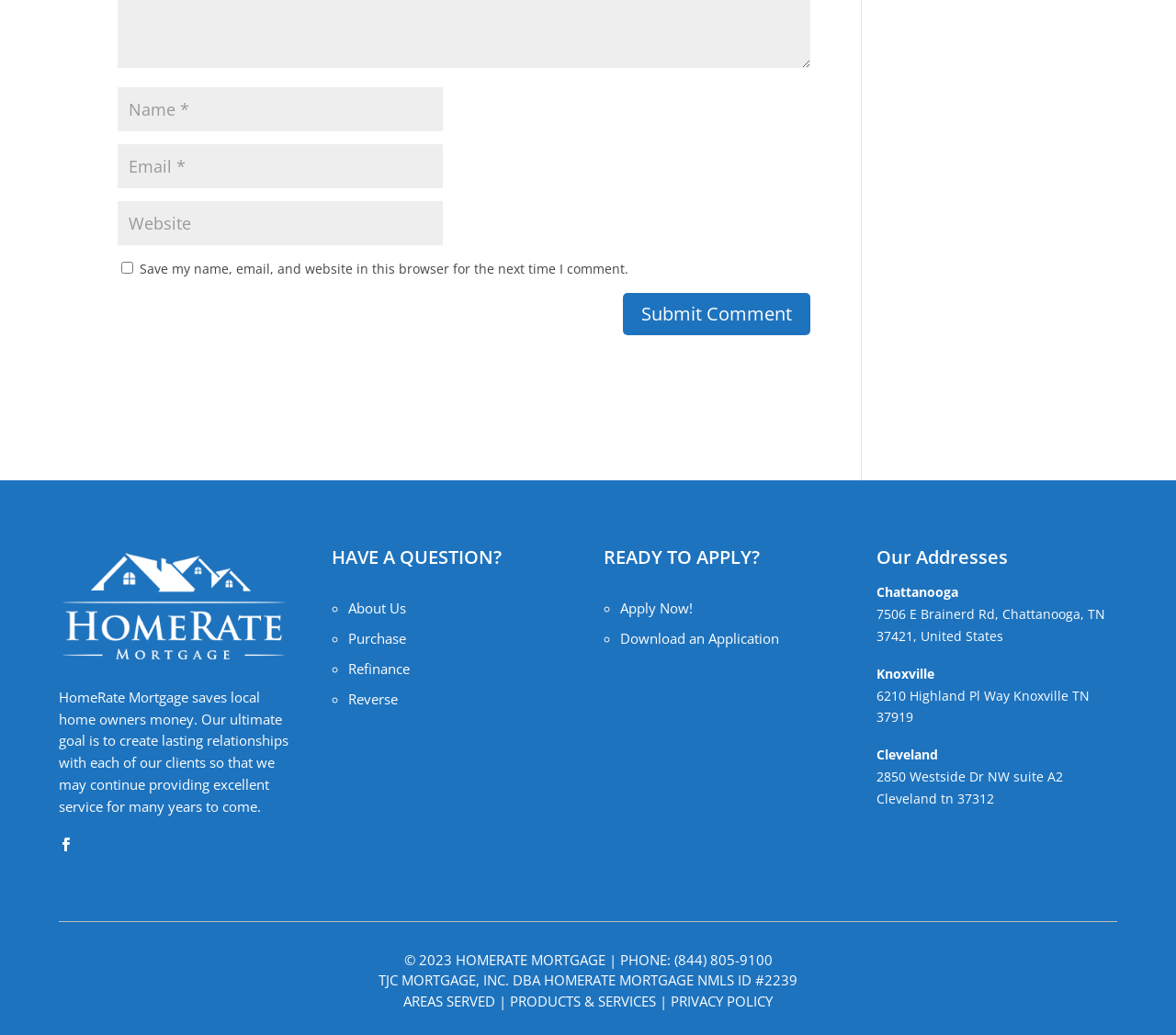Extract the bounding box coordinates for the described element: "Actual SEO Media - Writers". The coordinates should be represented as four float numbers between 0 and 1: [left, top, right, bottom].

None